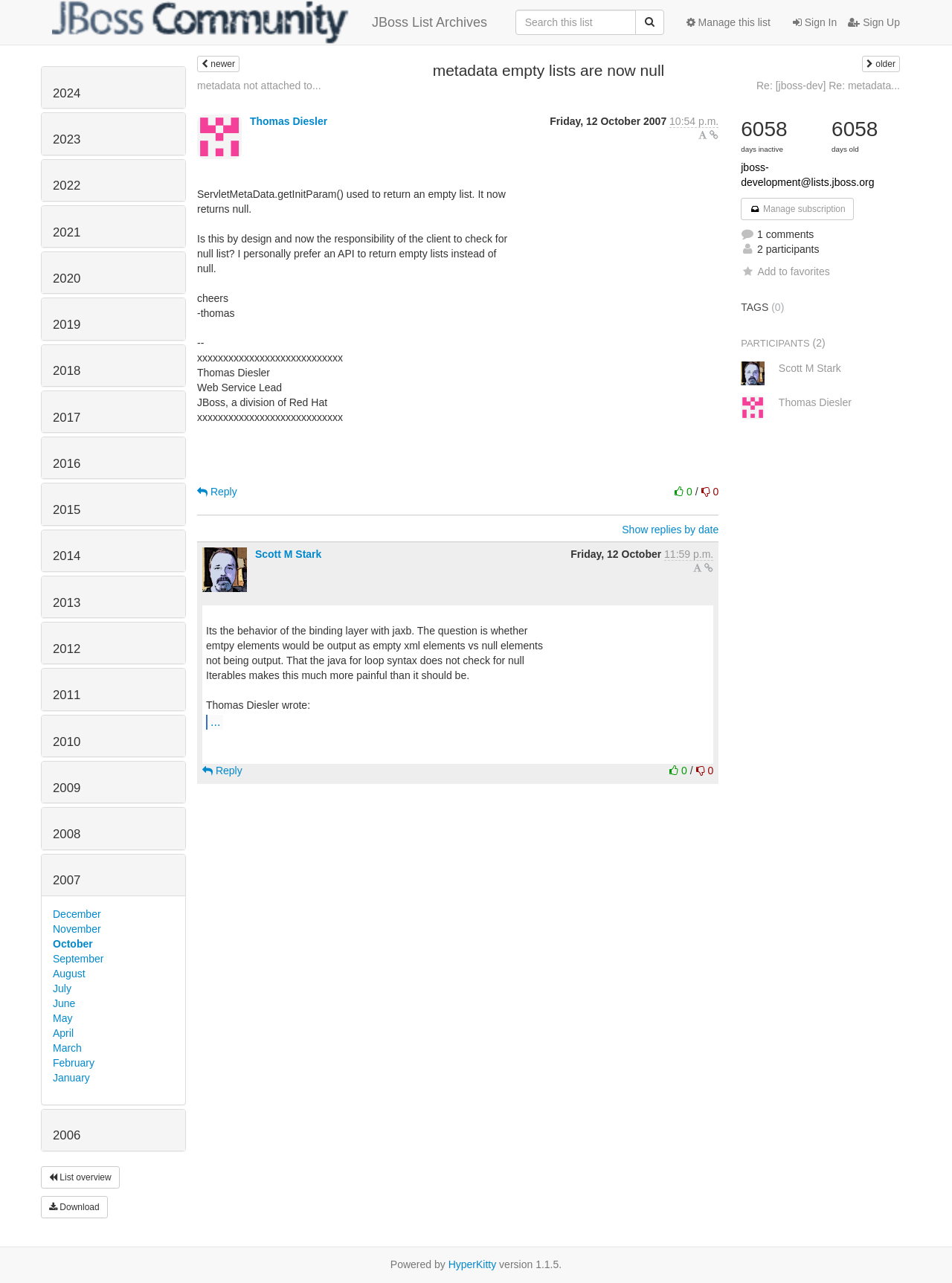Locate the bounding box of the user interface element based on this description: "Thomas Diesler".

[0.262, 0.09, 0.344, 0.099]